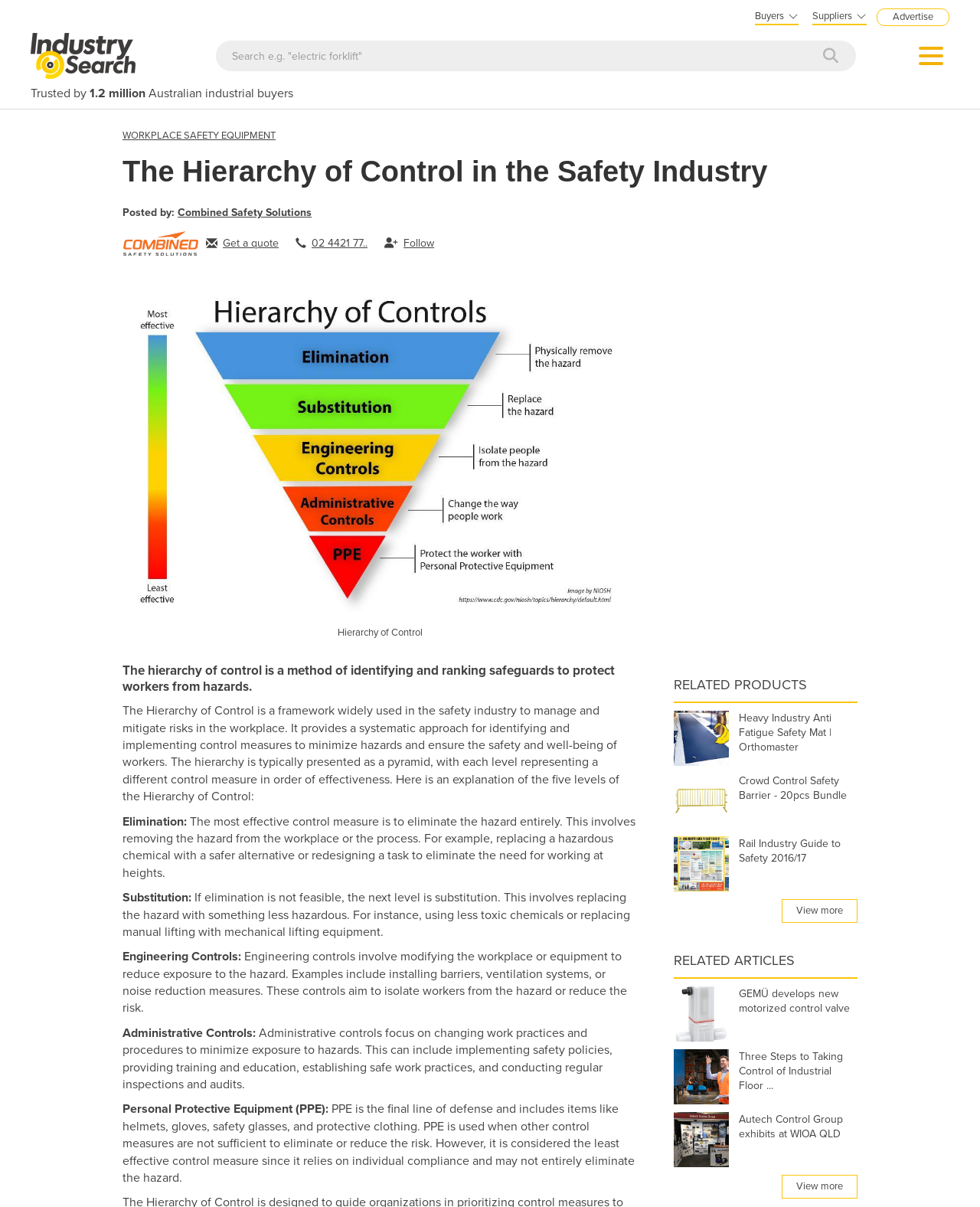Elaborate on the information and visuals displayed on the webpage.

The webpage is about the hierarchy of control in the safety industry. At the top, there is a navigation bar with links to "Buyers", "Suppliers", and "Advertise". On the left side, there is a logo and a search bar with a button. Below the navigation bar, there is a heading that reads "The Hierarchy of Control in the Safety Industry". 

Underneath the heading, there is a section that describes the hierarchy of control, which is a method of identifying and ranking safeguards to protect workers from hazards. This section is divided into five levels, each with a heading and a description. The levels are elimination, substitution, engineering controls, administrative controls, and personal protective equipment (PPE). 

On the right side of the page, there are related products and articles. The related products section displays three products with images, and there is a "View more" button at the bottom. The related articles section displays three articles with images, and there is also a "View more" button at the bottom. 

Throughout the page, there are various buttons and links, including a "Get a quote" button and social media links. There are also several images, including a logo, a hierarchy of control diagram, and product images.